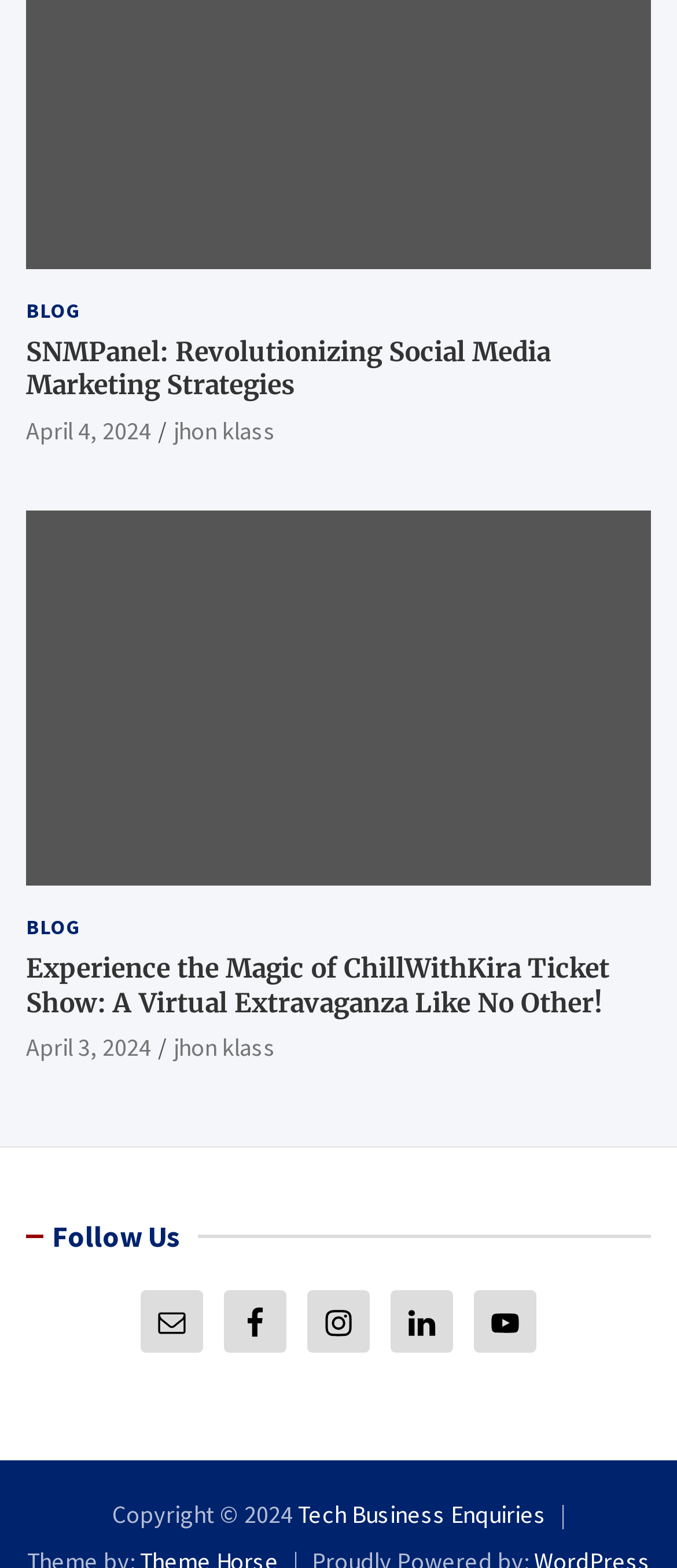What is the theme of the blog post 'Experience the Magic of ChillWithKira Ticket Show: A Virtual Extravaganza Like No Other!'?
Refer to the image and give a detailed answer to the question.

The title of the blog post 'Experience the Magic of ChillWithKira Ticket Show: A Virtual Extravaganza Like No Other!' suggests that the theme of the post is a virtual event, specifically a ticket show.